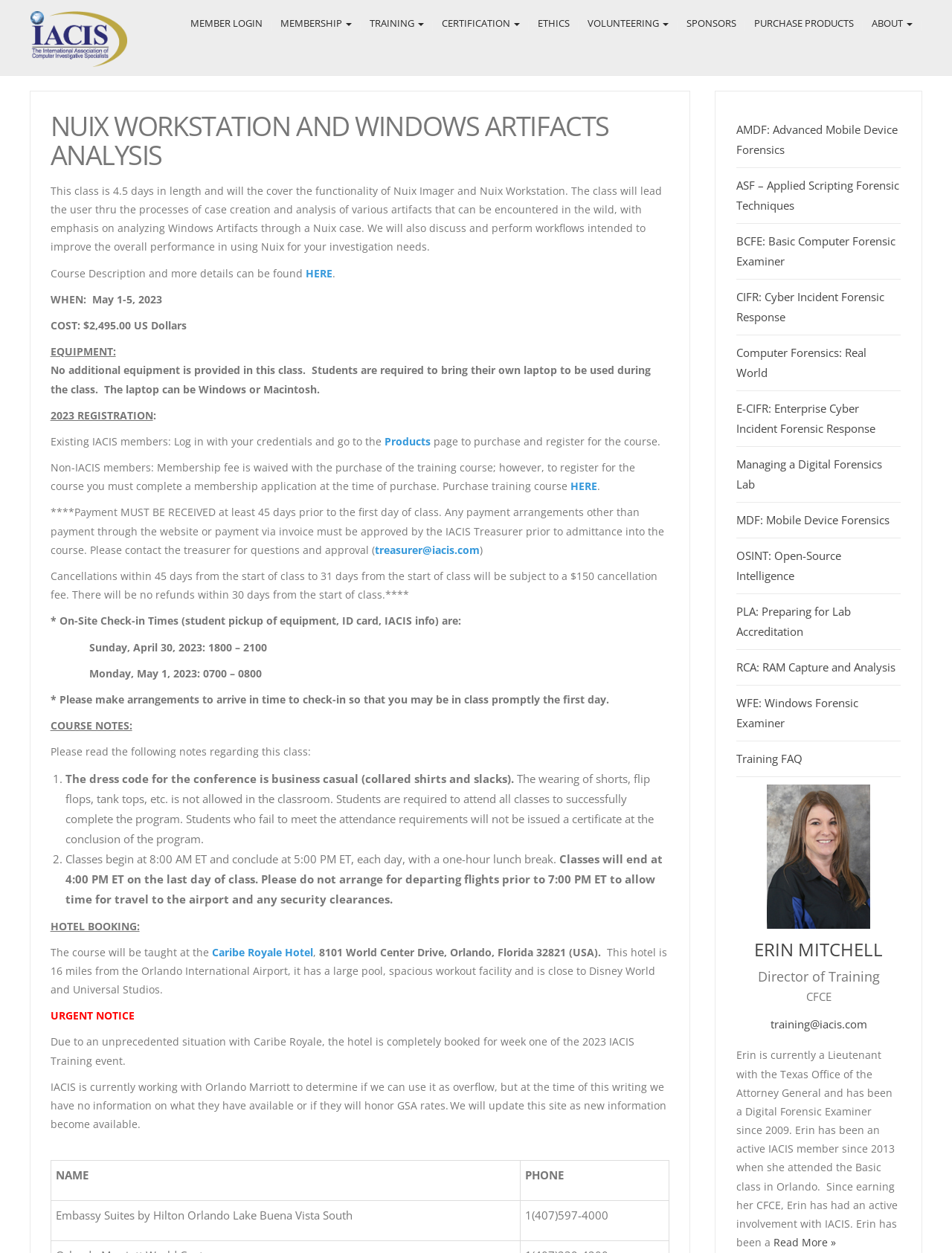What is the duration of the Nuix Workstation and Windows Artifacts Analysis class?
Can you give a detailed and elaborate answer to the question?

The duration of the class can be found in the course description, which states 'This class is 4.5 days in length and will cover the functionality of Nuix Imager and Nuix Workstation.'